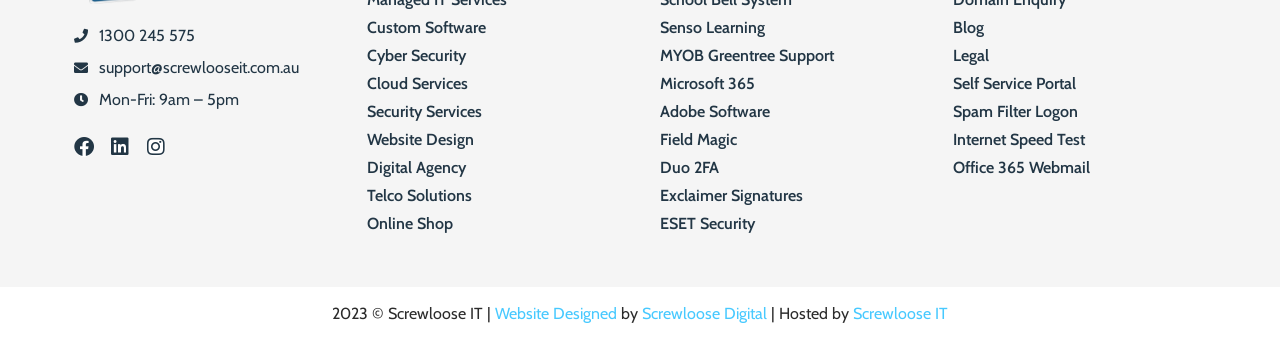Answer the question below using just one word or a short phrase: 
Who designed the website?

Screwloose Digital